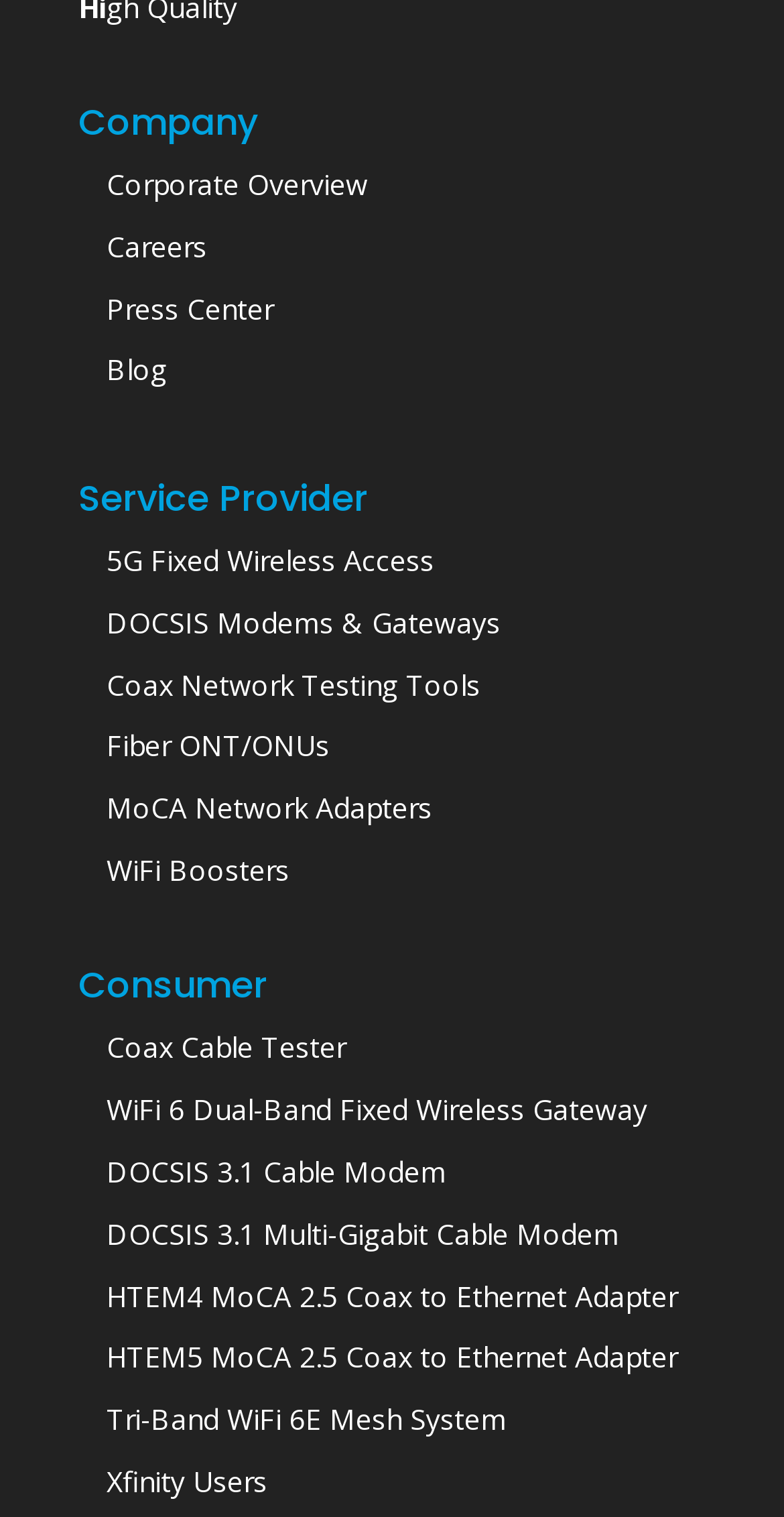Find the bounding box coordinates of the area that needs to be clicked in order to achieve the following instruction: "Check out Tri-Band WiFi 6E Mesh System". The coordinates should be specified as four float numbers between 0 and 1, i.e., [left, top, right, bottom].

[0.136, 0.923, 0.646, 0.948]